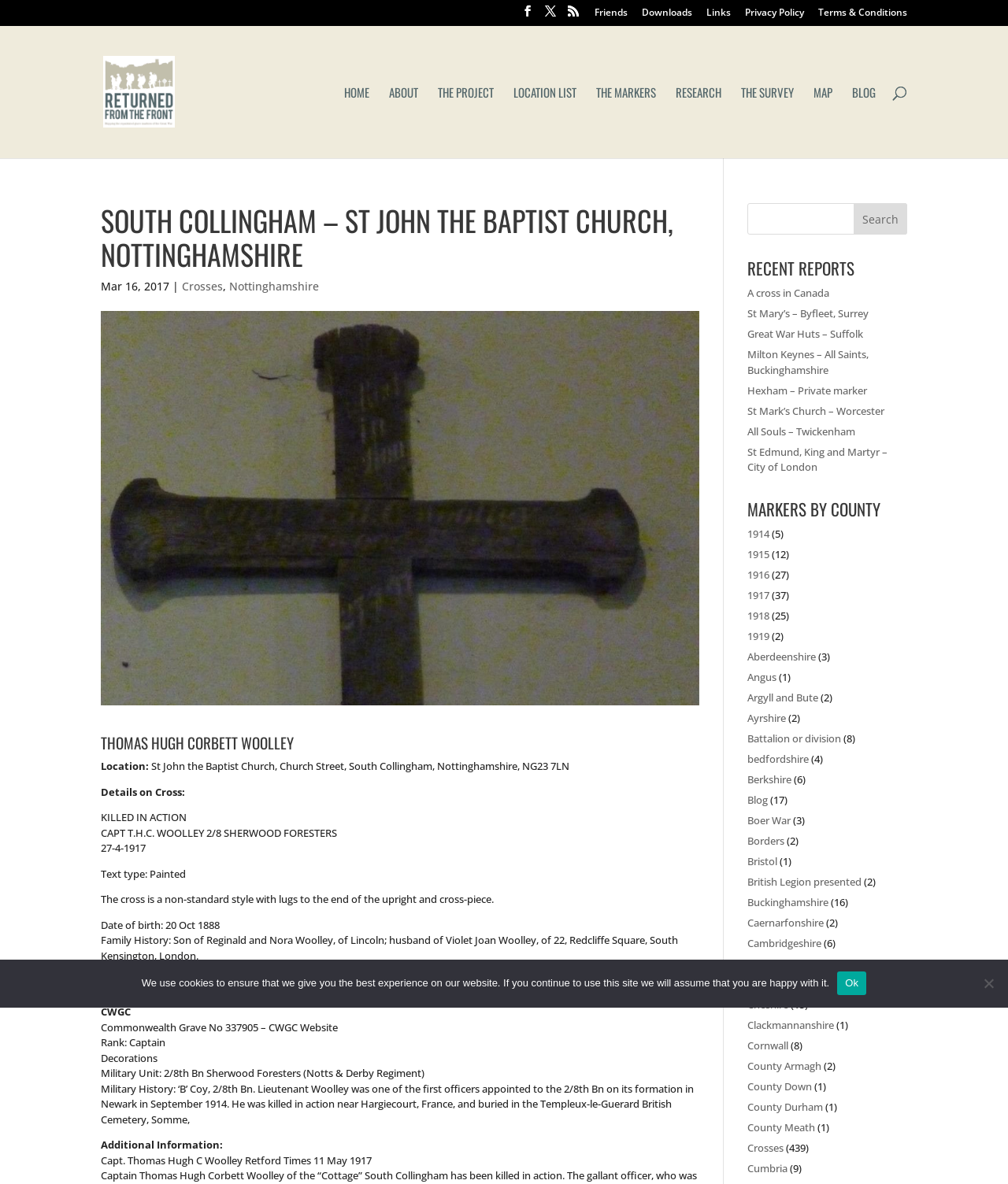Kindly determine the bounding box coordinates for the area that needs to be clicked to execute this instruction: "Click the 'Crosses' link".

[0.18, 0.236, 0.221, 0.248]